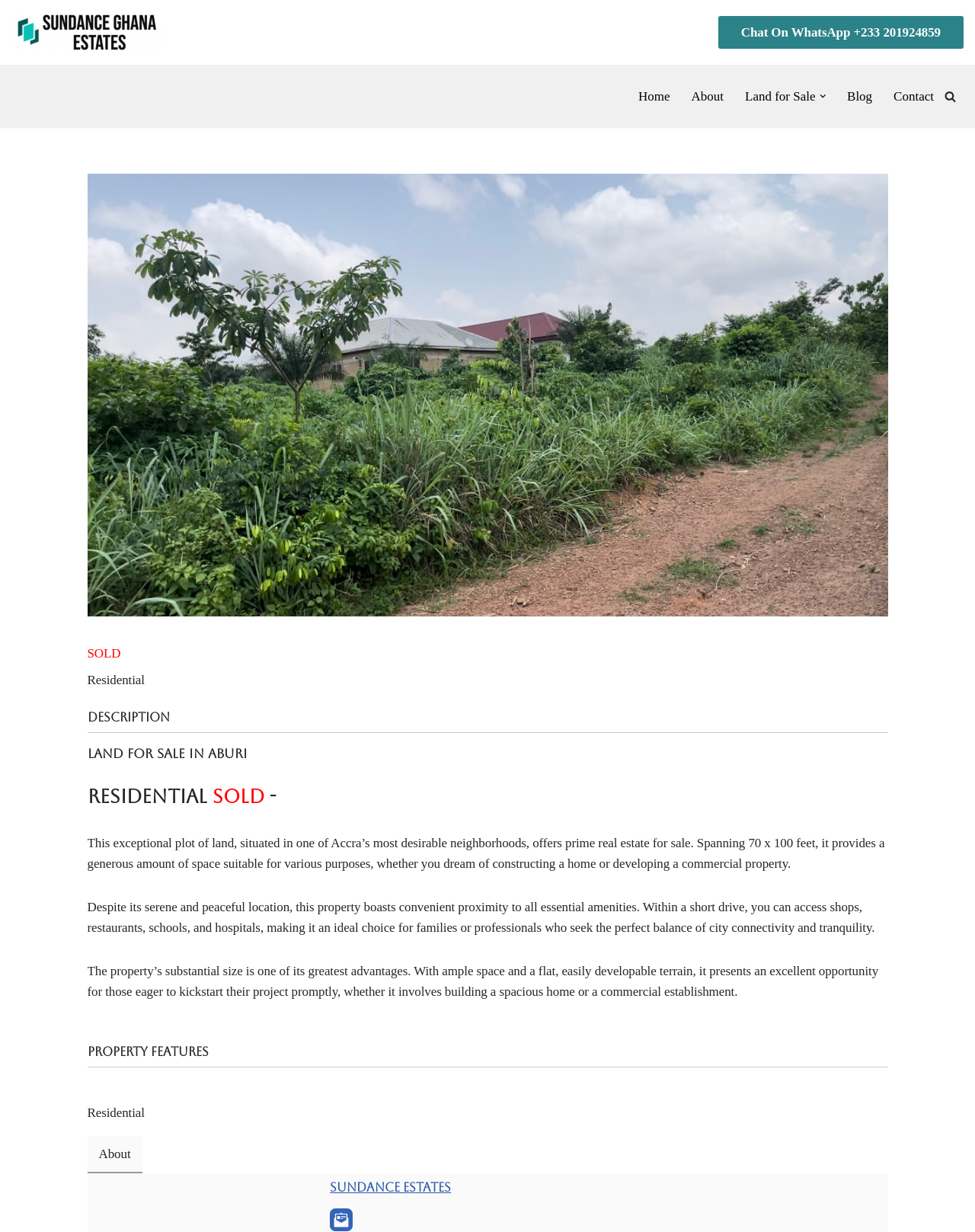Based on what you see in the screenshot, provide a thorough answer to this question: What type of property is for sale?

Based on the webpage content, specifically the heading 'Land for Sale in Aburi' and the static text 'Residential' under the 'Description' heading, it can be inferred that the type of property for sale is residential.